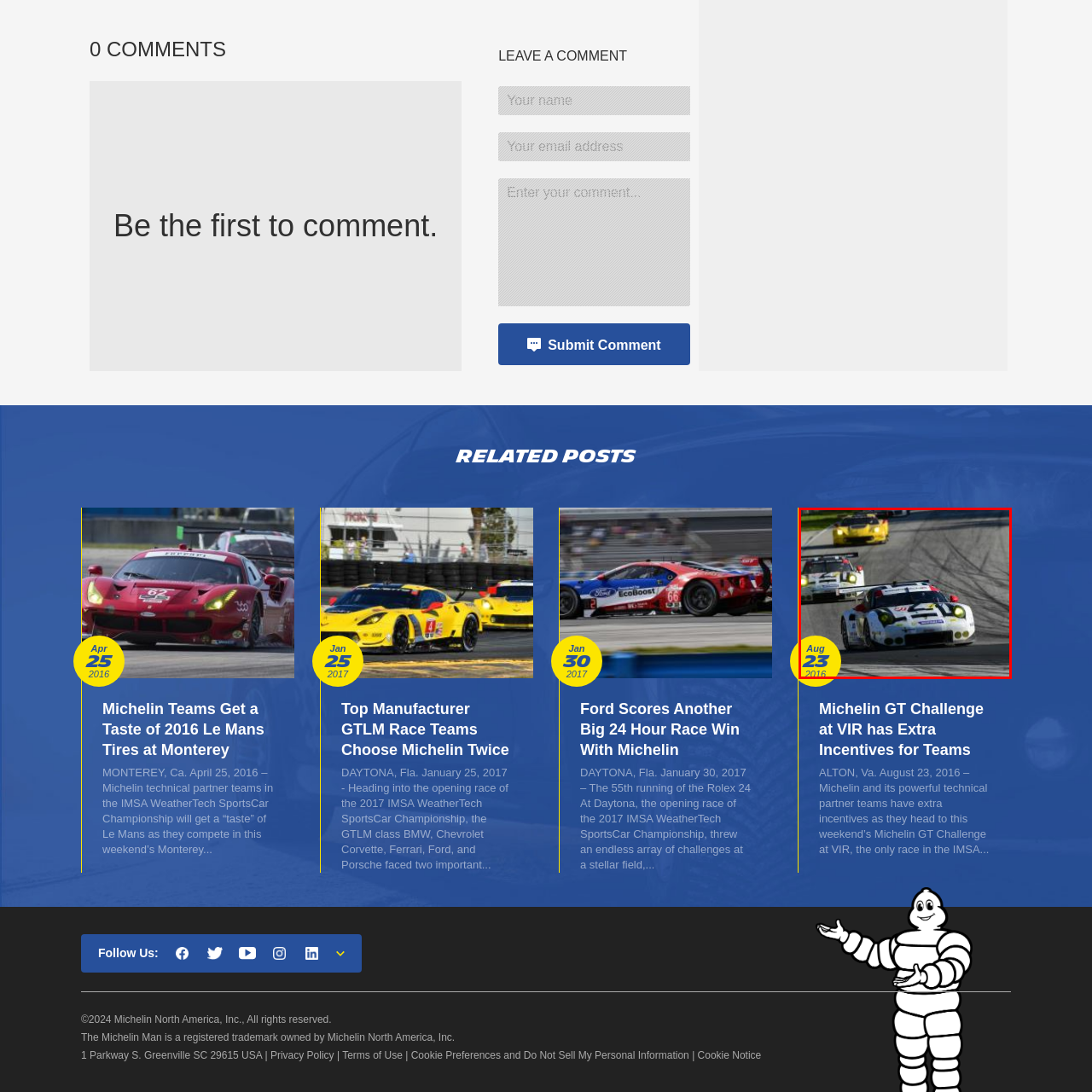Please examine the section highlighted with a blue border and provide a thorough response to the following question based on the visual information: 
Where was the Michelin GT Challenge held?

The caption provides the location of the event, Virginia International Raceway (VIR), which is where the Michelin GT Challenge took place on August 23, 2016.